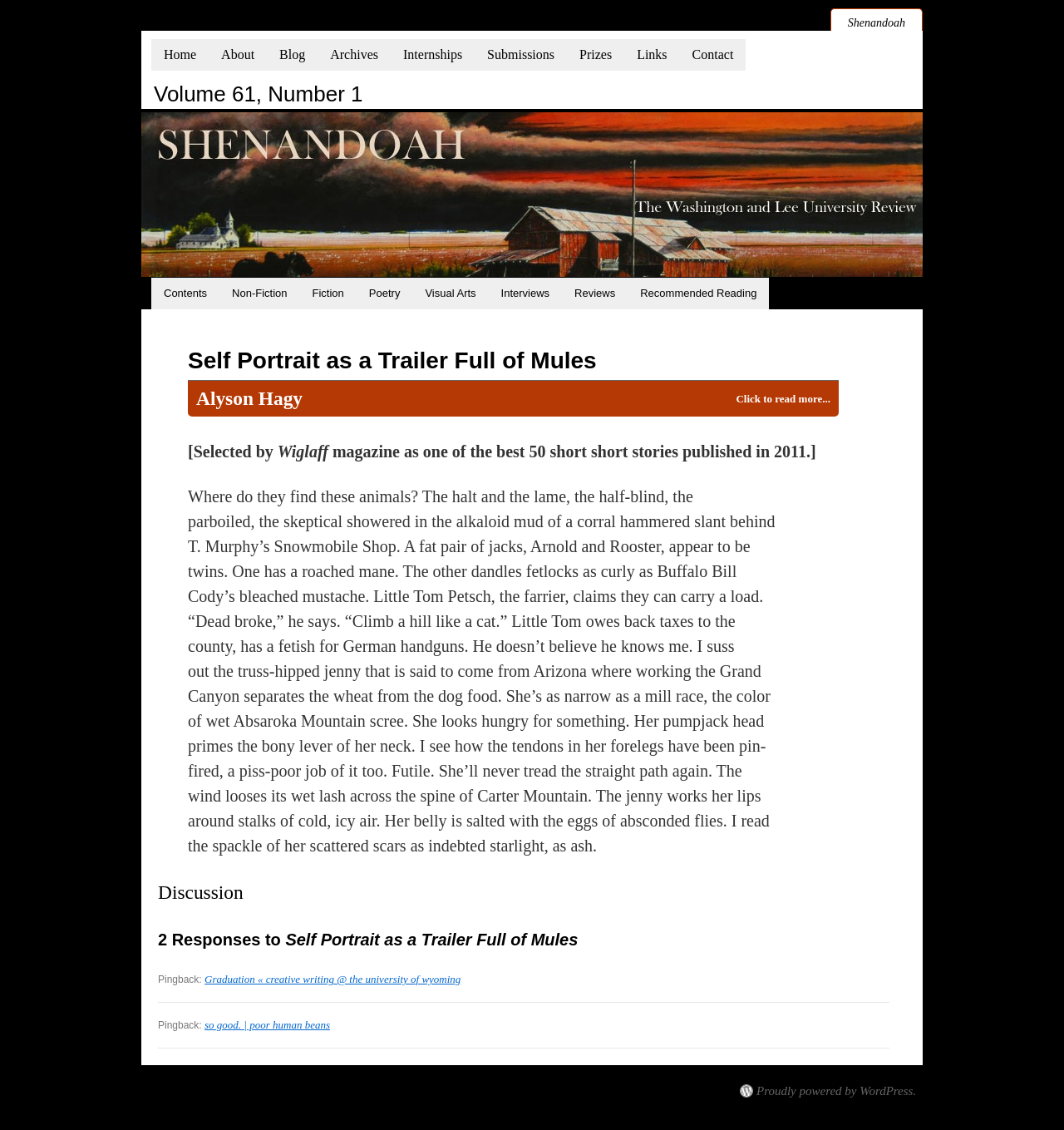Elaborate on the different components and information displayed on the webpage.

This webpage appears to be a literary magazine or journal, with a focus on showcasing creative writing and poetry. The title of the webpage is "Self Portrait as a Trailer Full of Mules | Volume 61, Number 1", and it features a prominent heading with the same title.

At the top of the page, there is a navigation menu with several tabs, including "Shenandoah", "Home", "About", "Blog", "Archives", "Internships", "Submissions", "Prizes", and "Links". Below this menu, there is a link to "Volume 61, Number 1" and a "Skip to content" link.

The main content of the page is divided into several sections. The first section features a heading "Self Portrait as a Trailer Full of Mules" and a tab list with a single tab "Alyson Hagy Click to read more...". Below this, there is a block of text that appears to be a short story or excerpt, with several paragraphs of descriptive prose.

To the right of the main content, there is a sidebar with several links, including "Contents", "Non-Fiction", "Fiction", "Poetry", "Visual Arts", "Interviews", "Reviews", and "Recommended Reading".

At the bottom of the page, there is a section with a heading "Discussion" and a subheading "2 Responses to Self Portrait as a Trailer Full of Mules". This section features two links to external websites, one with a pingback and another with a comment.

Finally, at the very bottom of the page, there is a footer with a link to "Volume 61, Number 1" and a credit line "Proudly powered by WordPress."